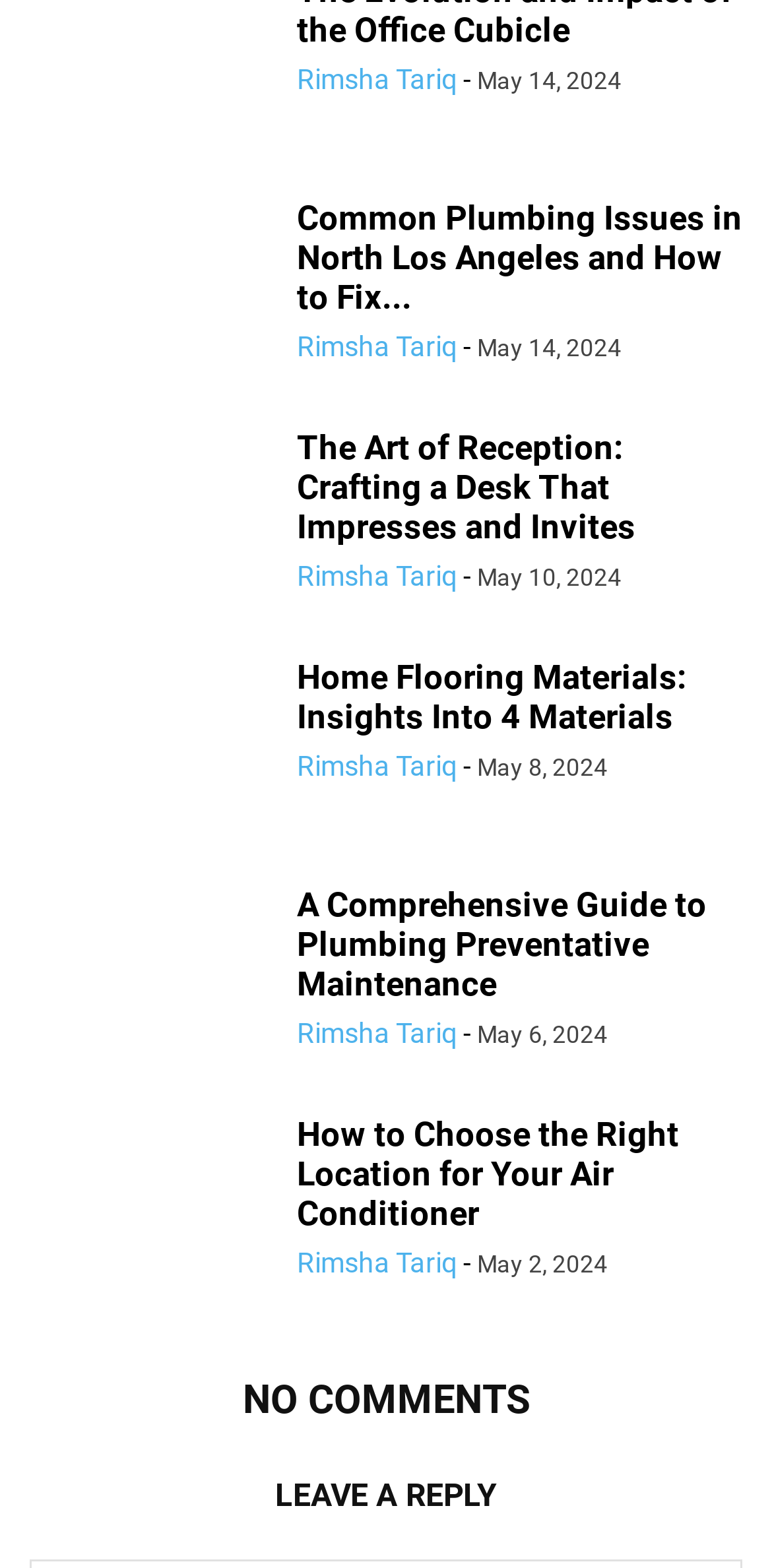Select the bounding box coordinates of the element I need to click to carry out the following instruction: "Get Involved".

None